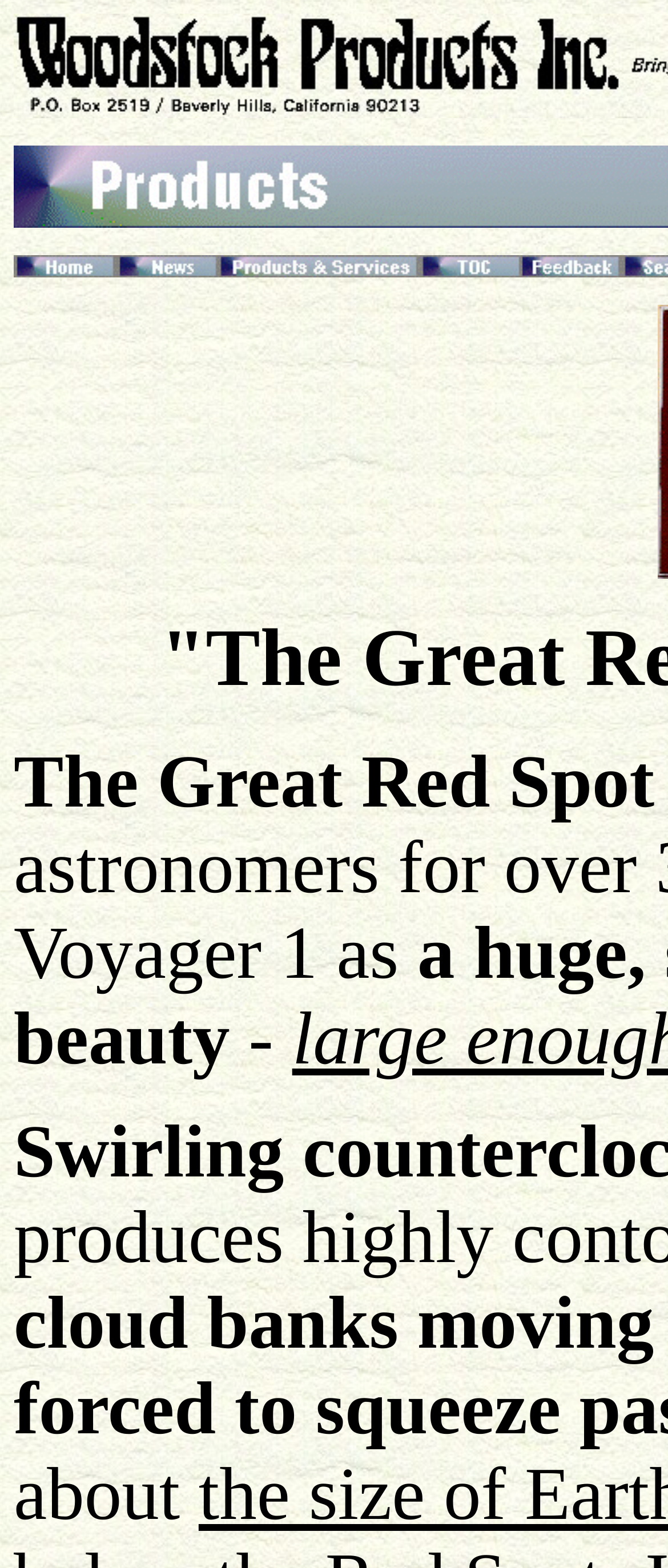Is the 'Feedback Icon' at the top of the webpage?
Please respond to the question with a detailed and thorough explanation.

By examining the y-coordinates of the bounding box of the 'Feedback Icon', I found that its top boundary is 0.163, which is close to the top of the webpage, indicating that it is likely to be at the top of the webpage.